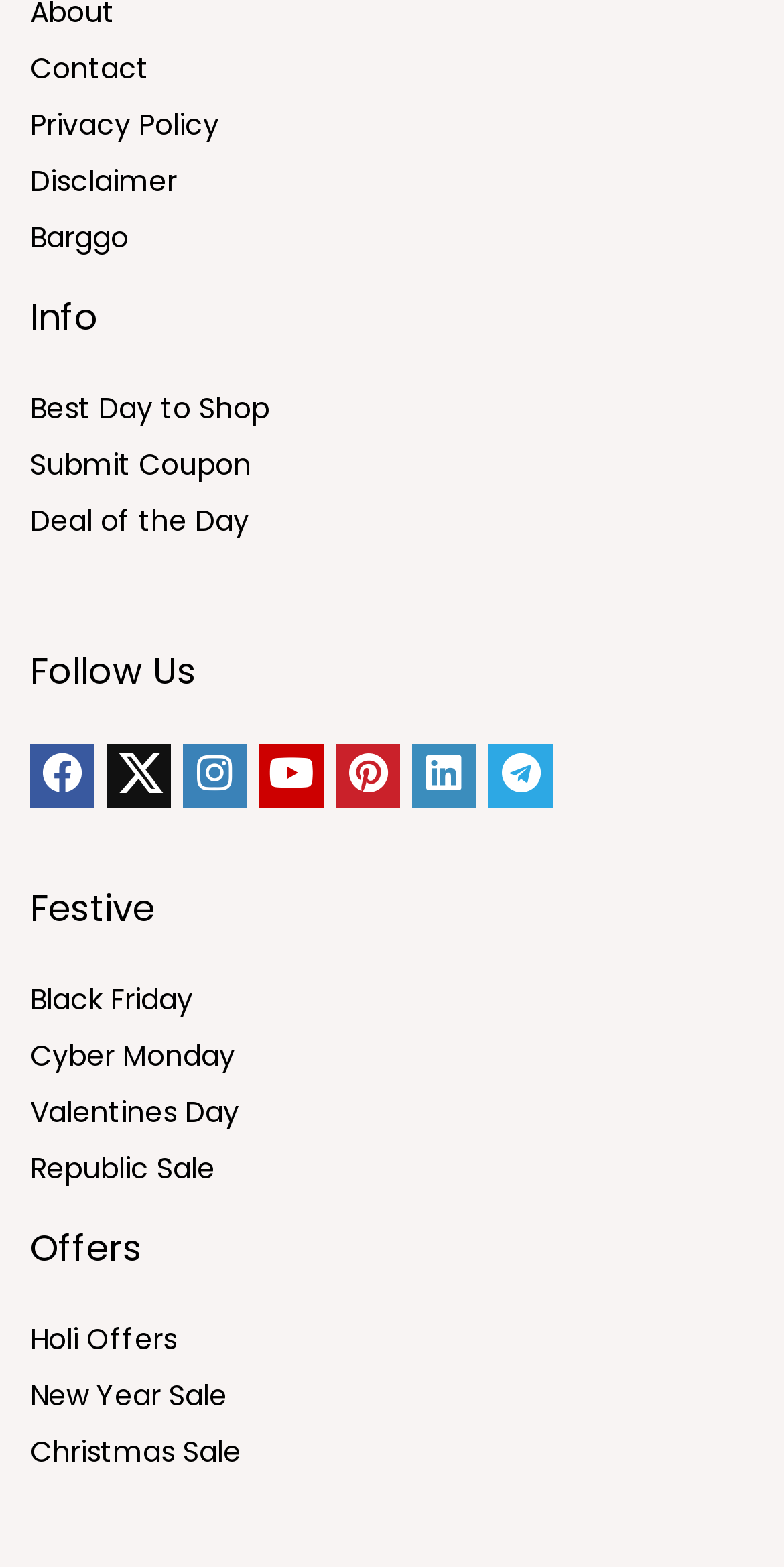Using the elements shown in the image, answer the question comprehensively: What is the 'Deal of the Day' link for?

The 'Deal of the Day' link is likely used to view the daily deals or offers available on the website, which is a common feature on e-commerce or deal-based websites.